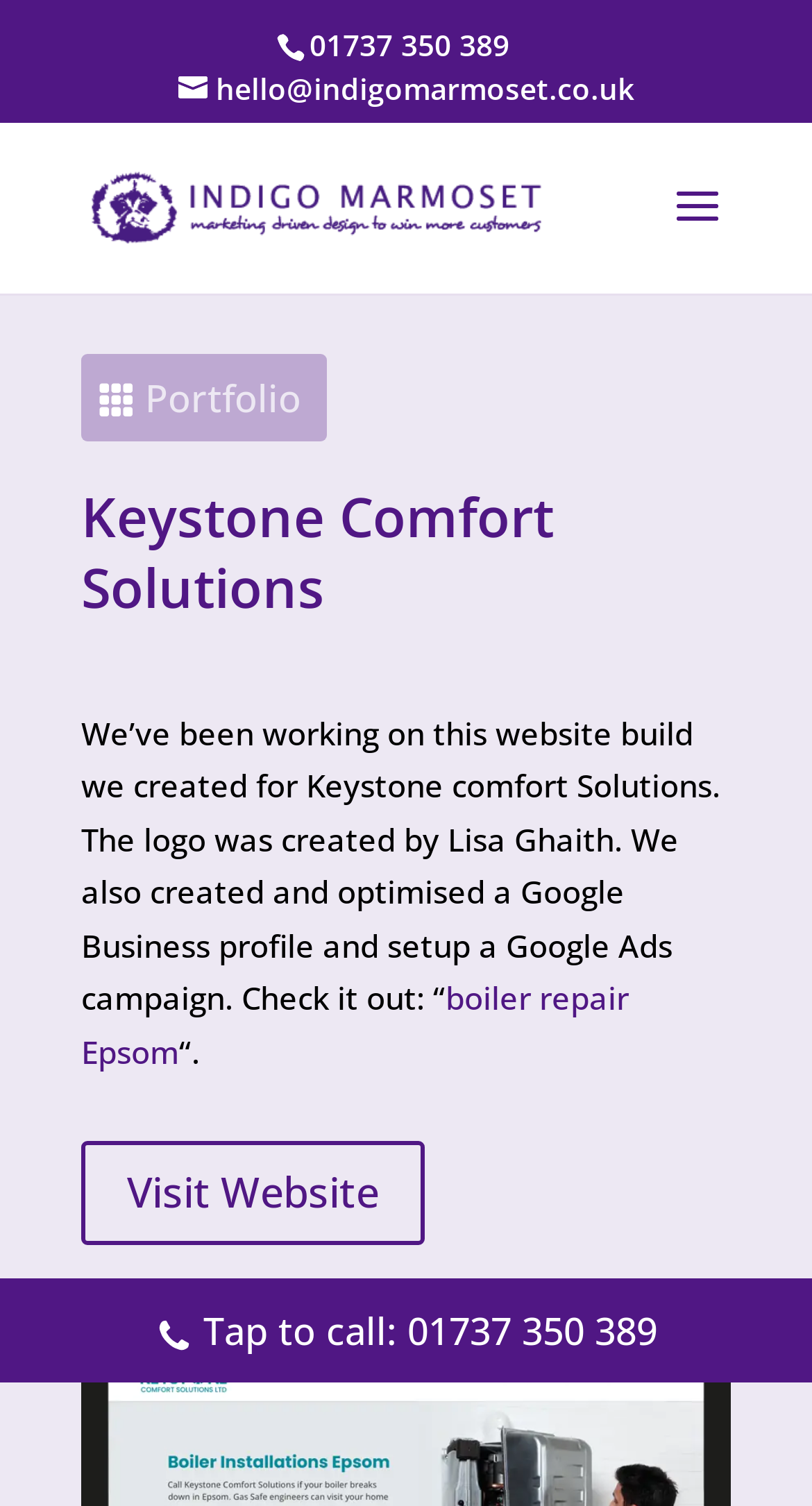Using the element description: "hello@indigomarmoset.co.uk", determine the bounding box coordinates for the specified UI element. The coordinates should be four float numbers between 0 and 1, [left, top, right, bottom].

[0.219, 0.048, 0.781, 0.072]